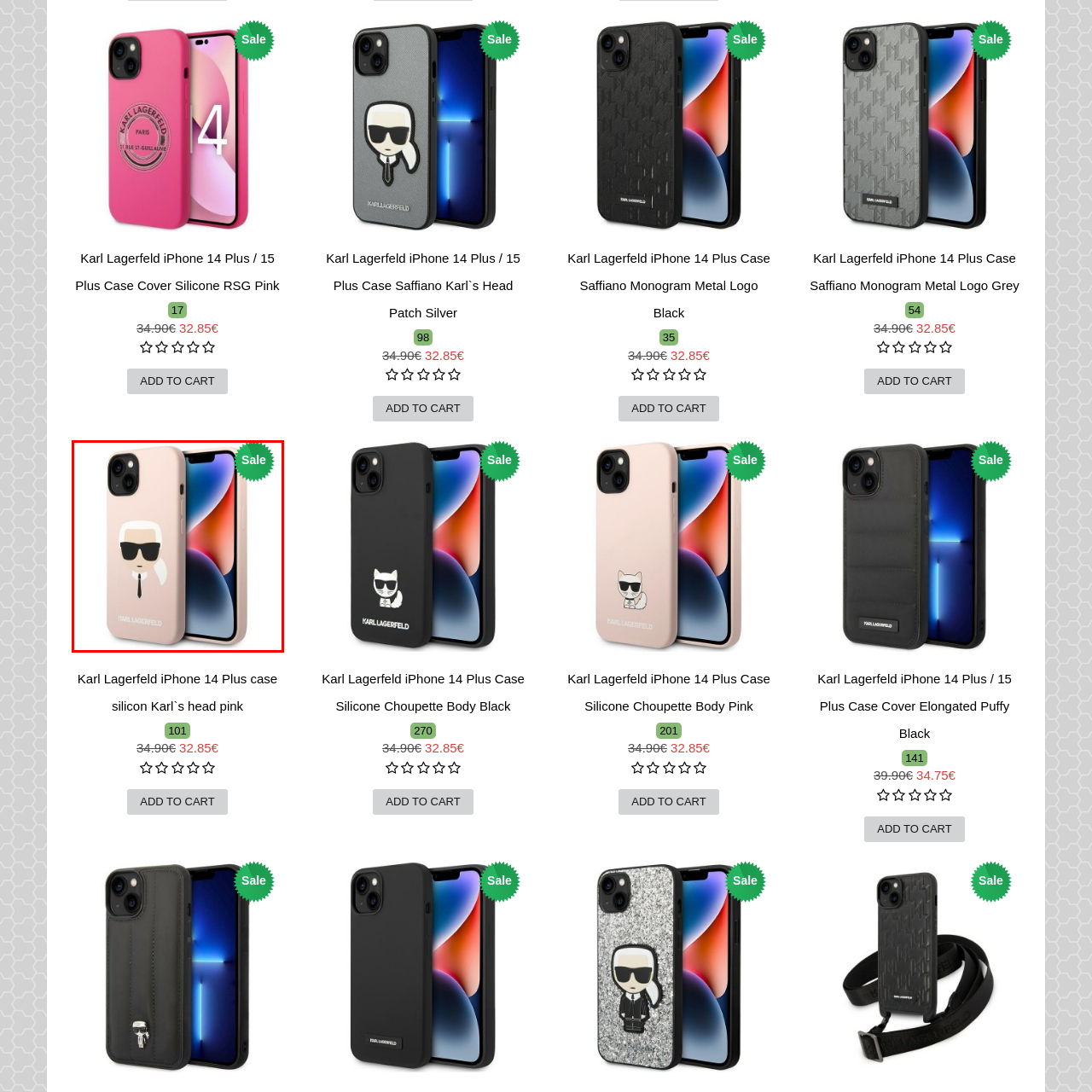Explain in detail what is happening within the highlighted red bounding box in the image.

A stylish iPhone case designed by Karl Lagerfeld, featuring a playful illustration of the iconic fashion designer himself, complete with his signature sunglasses and tie. The case is presented in a soft pink silicone material, offering both aesthetic appeal and protection for your device. A "Sale" tag indicates a special offer on this trendy accessory, making it a perfect addition for fashion enthusiasts looking to showcase their unique style while keeping their phone safe. Ideal for iPhone 14 Plus and 15 Plus models, this case combines functionality with a touch of luxury.